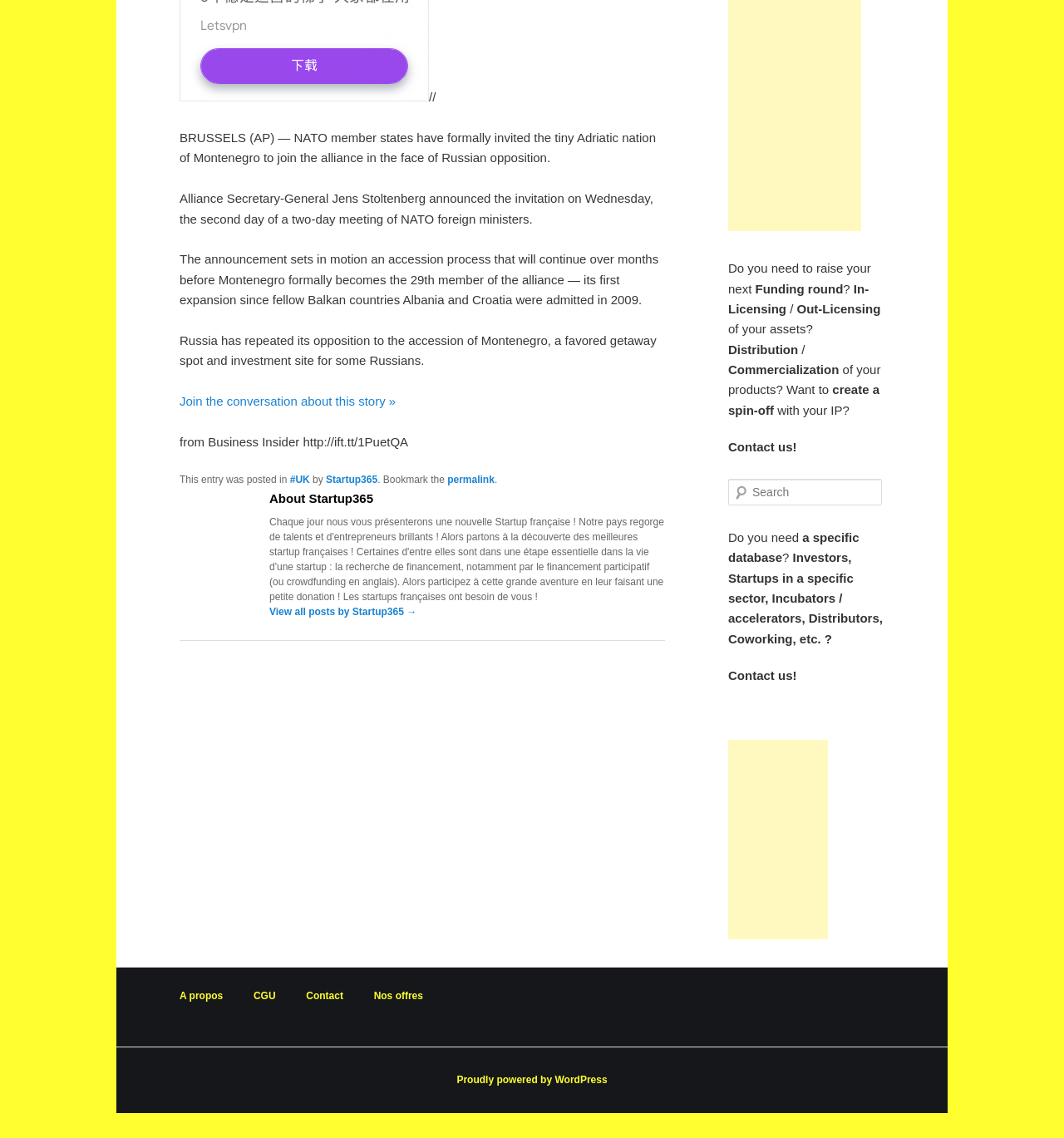Based on the element description: "Nos offres", identify the UI element and provide its bounding box coordinates. Use four float numbers between 0 and 1, [left, top, right, bottom].

[0.351, 0.87, 0.398, 0.88]